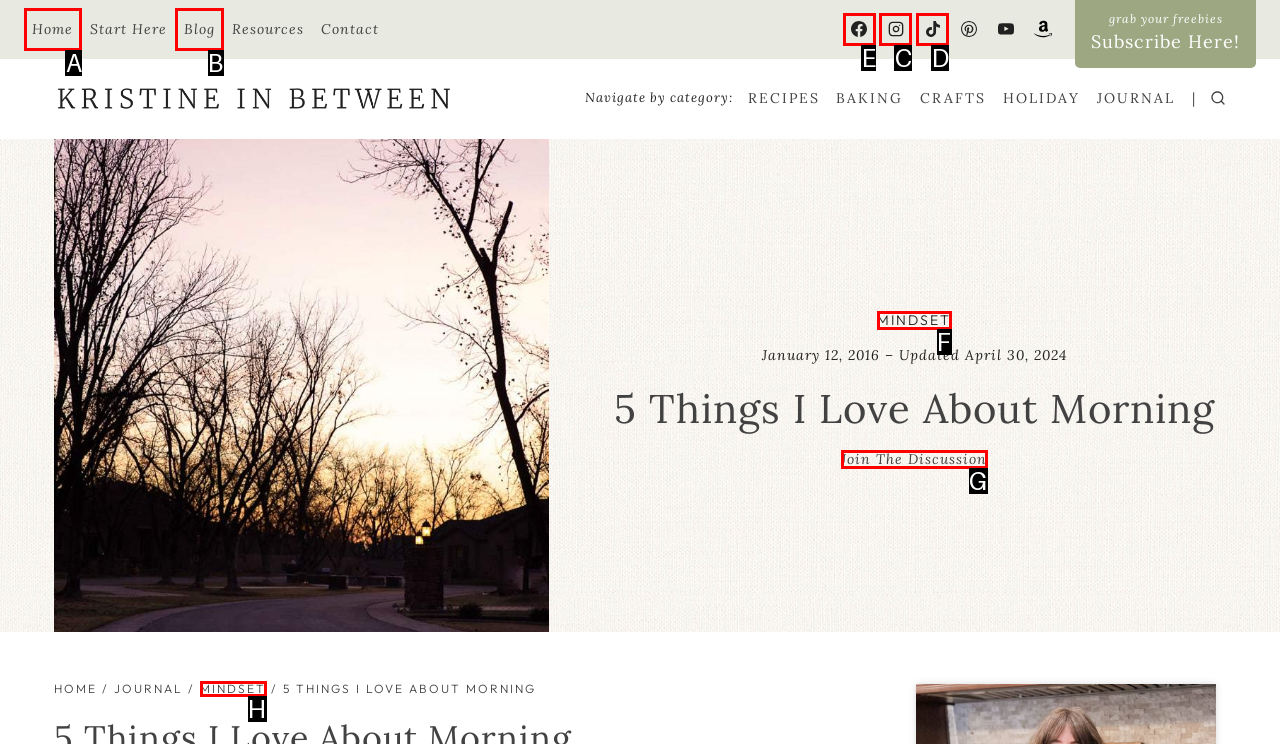Select the letter of the UI element that matches this task: View the MIKA TAKEUCHI Fashion Show
Provide the answer as the letter of the correct choice.

None